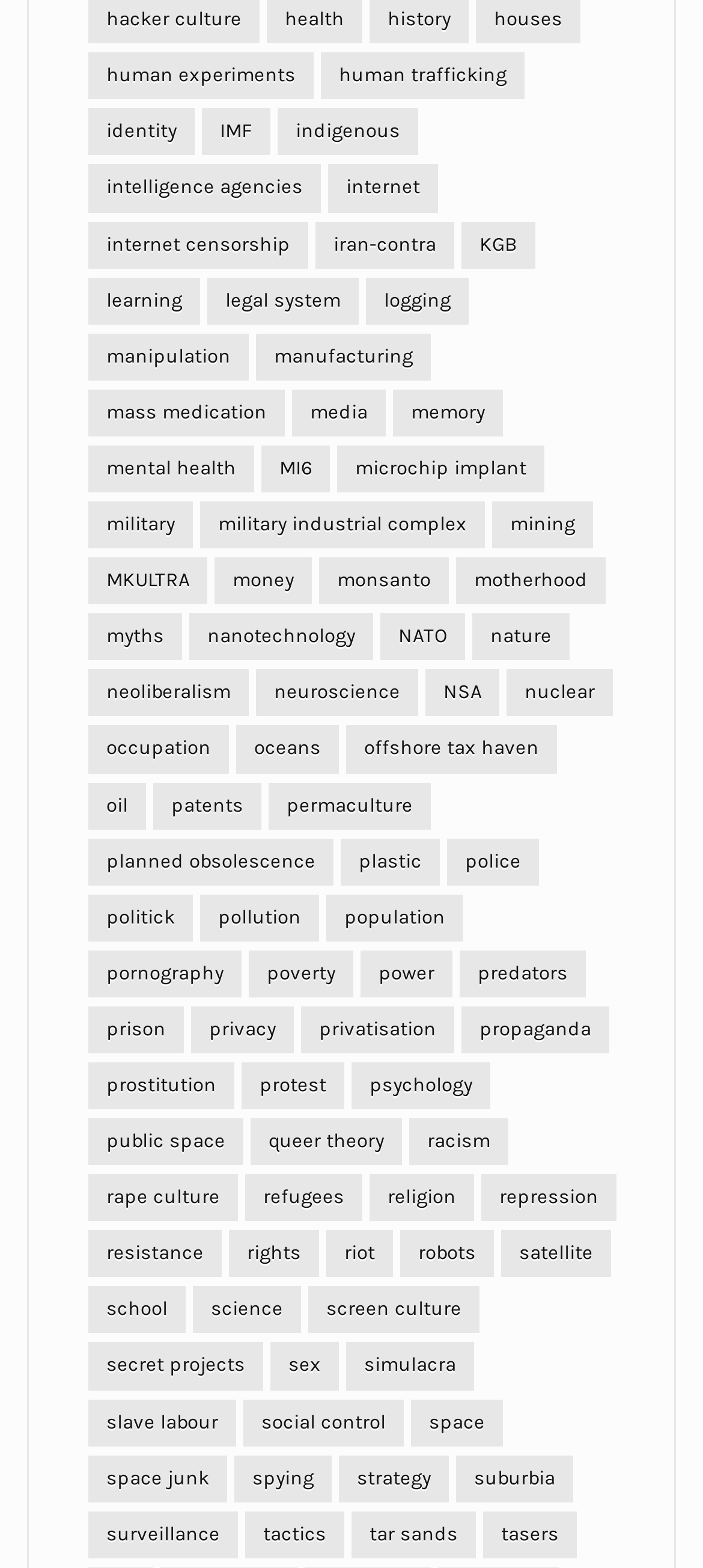Given the description repression, predict the bounding box coordinates of the UI element. Ensure the coordinates are in the format (top-left x, top-left y, bottom-right x, bottom-right y) and all values are between 0 and 1.

[0.685, 0.749, 0.877, 0.779]